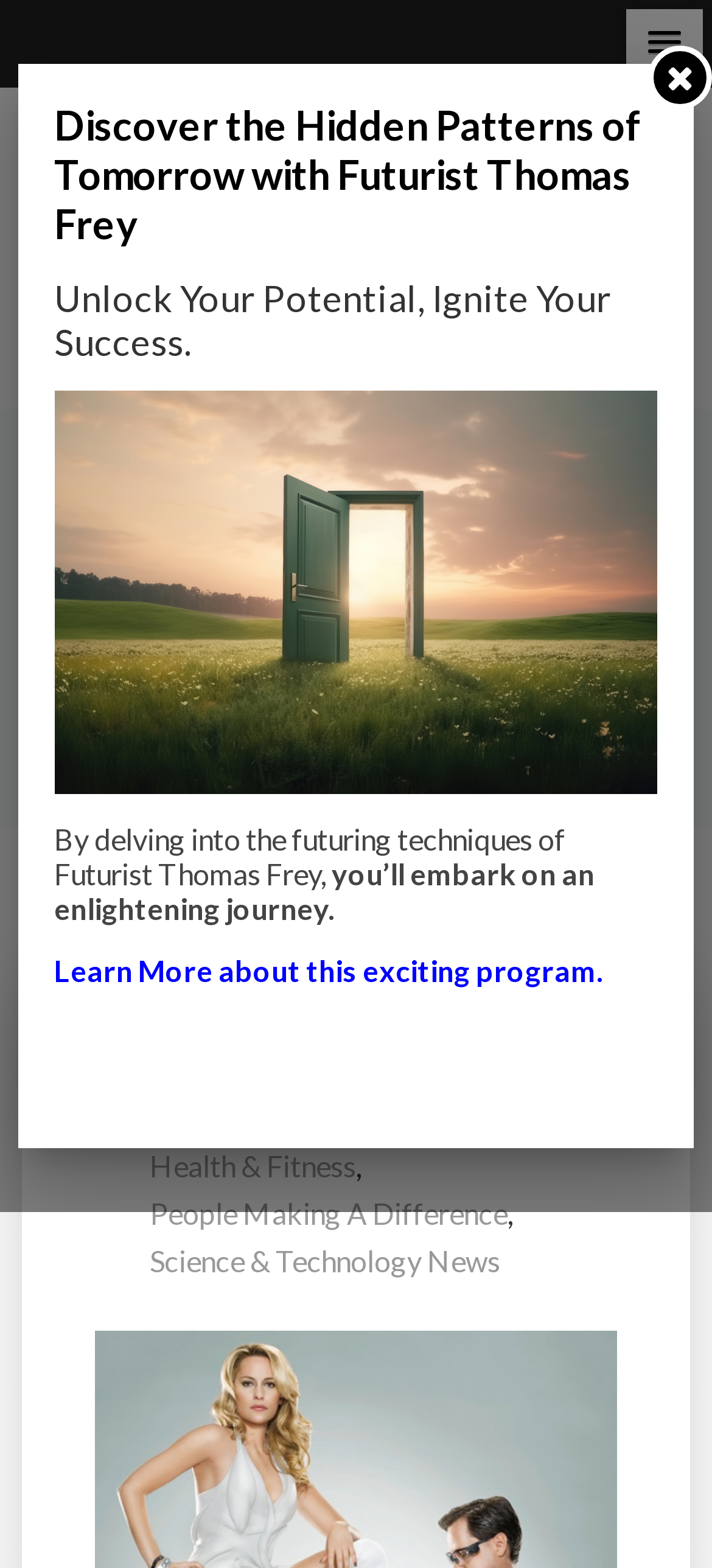Determine the bounding box coordinates of the clickable element to complete this instruction: "Visit the Analysis page". Provide the coordinates in the format of four float numbers between 0 and 1, [left, top, right, bottom].

[0.21, 0.699, 0.356, 0.729]